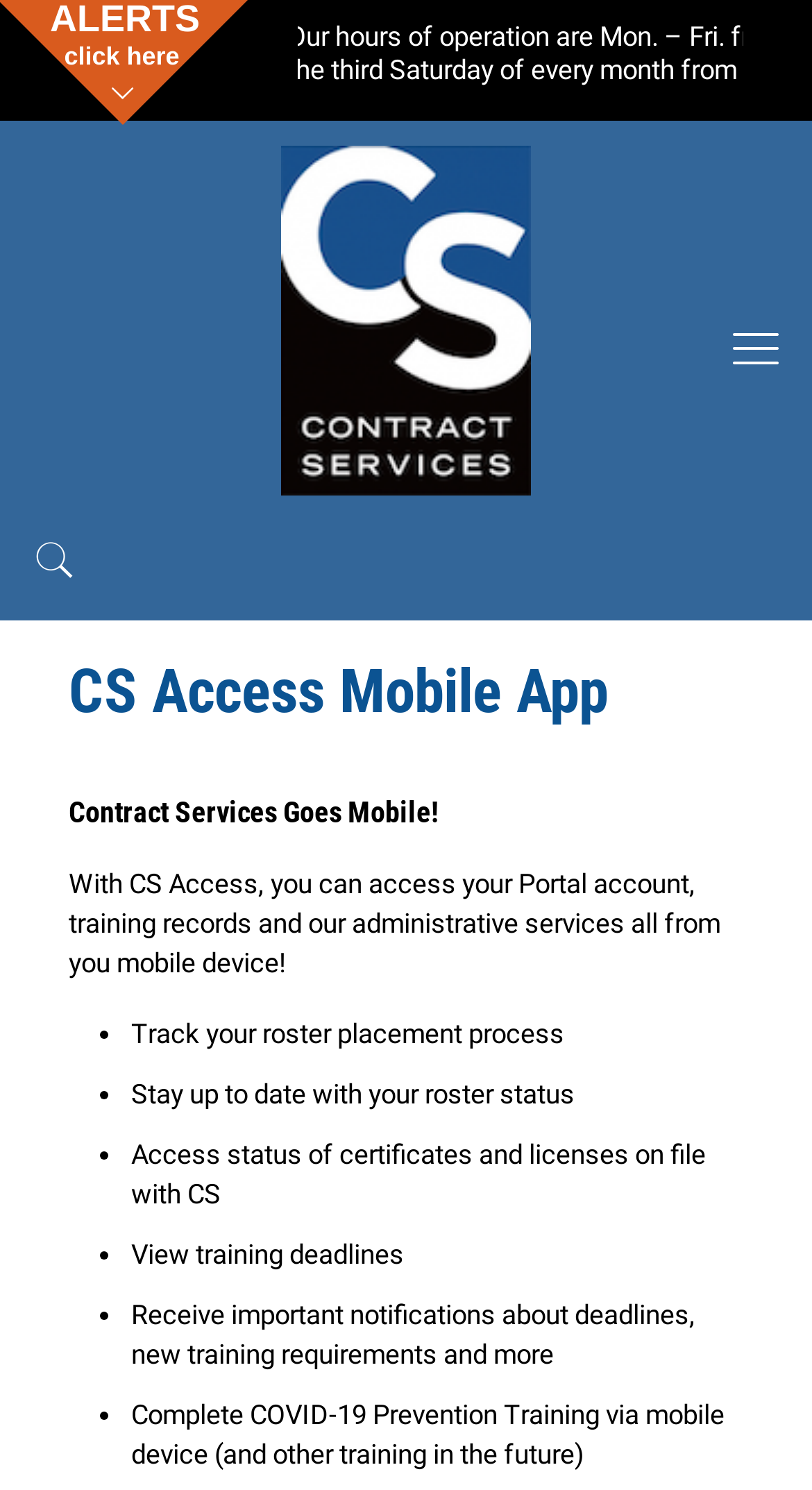Please determine and provide the text content of the webpage's heading.

Download CS Access Mobile App!